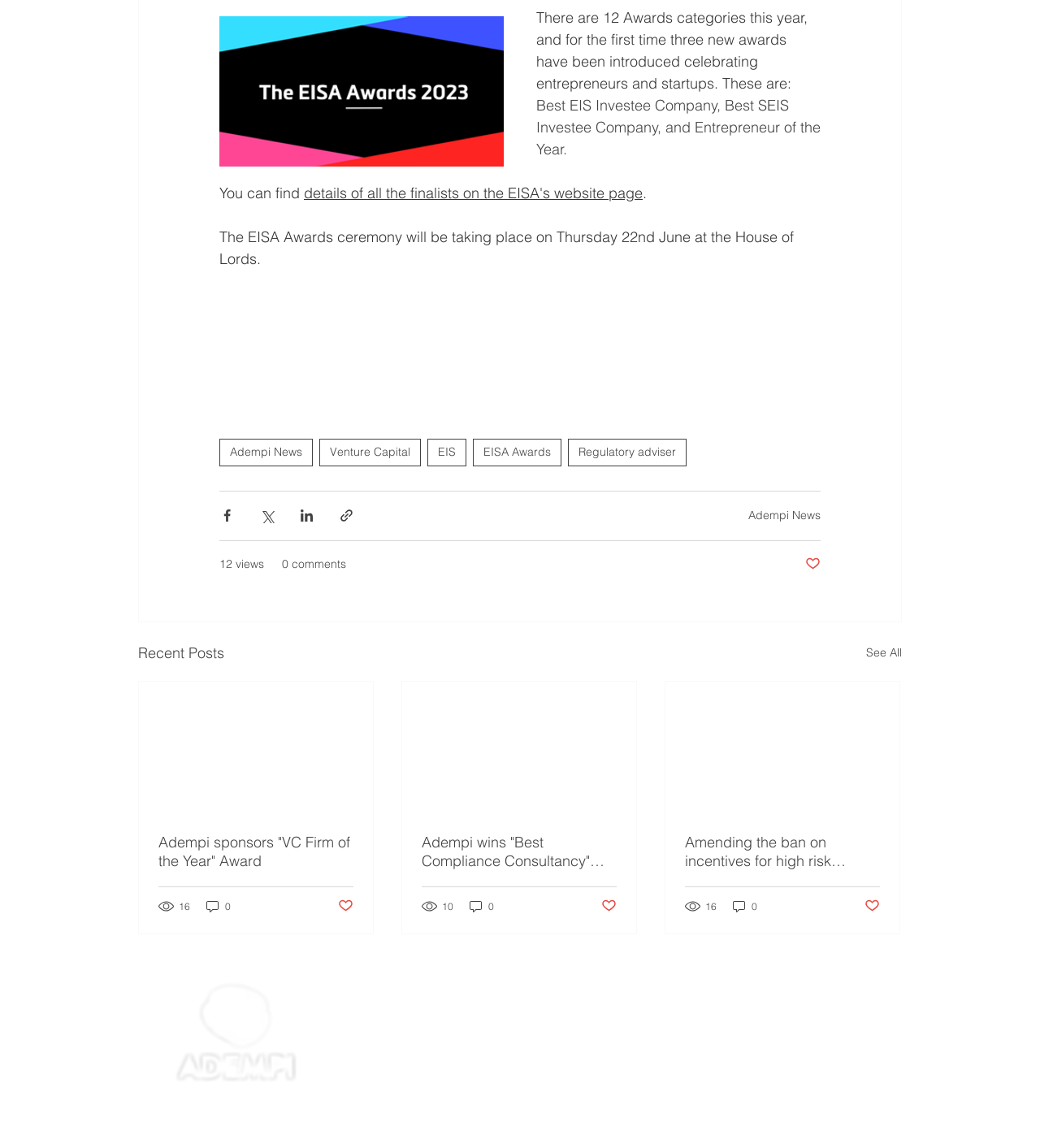Where will the EISA Awards ceremony take place?
Look at the screenshot and respond with one word or a short phrase.

House of Lords